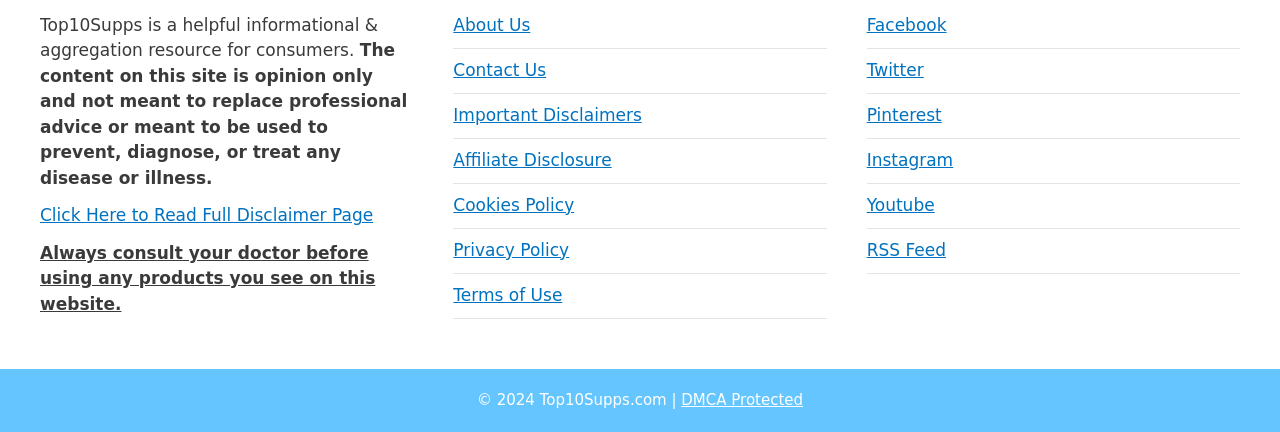Using the elements shown in the image, answer the question comprehensively: What is the copyright year of this website?

The static text at the bottom of the webpage, '© 2024 Top10Supps.com |', indicates that the copyright year of this website is 2024.